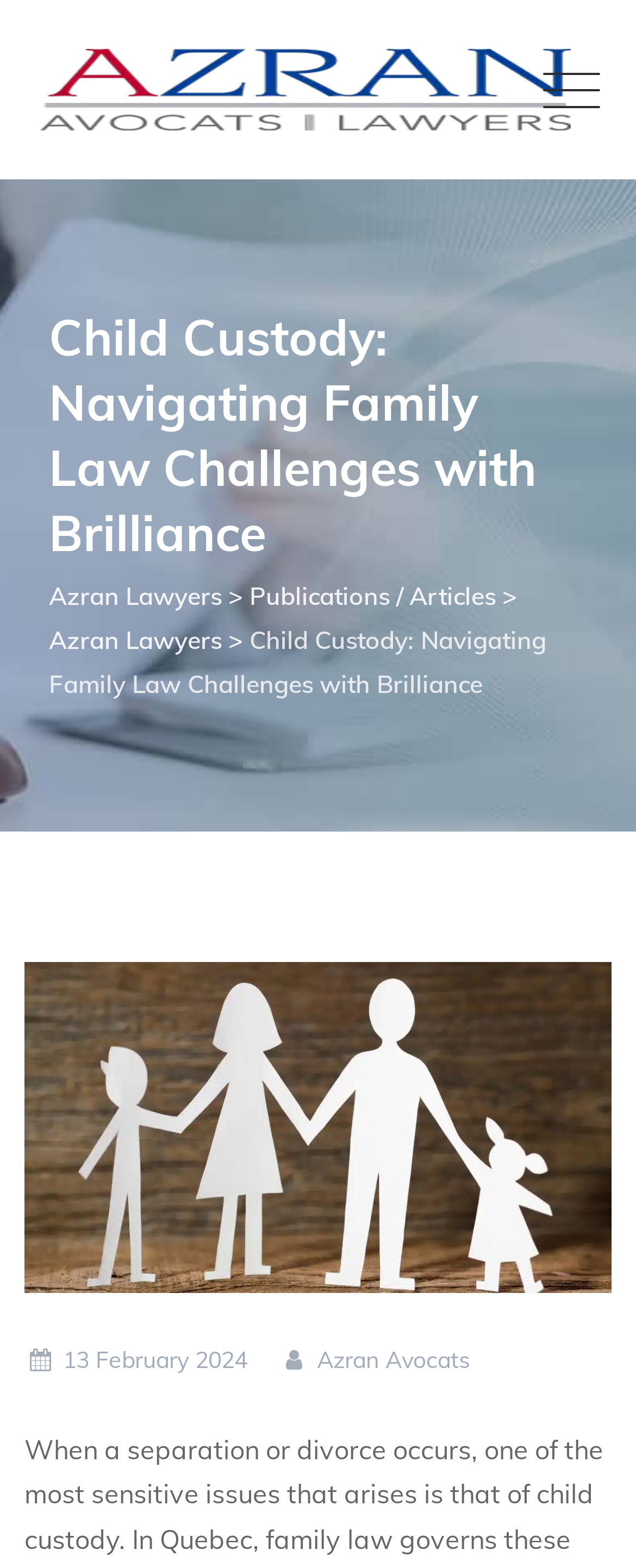What is the topic of the webpage? Observe the screenshot and provide a one-word or short phrase answer.

Child Custody